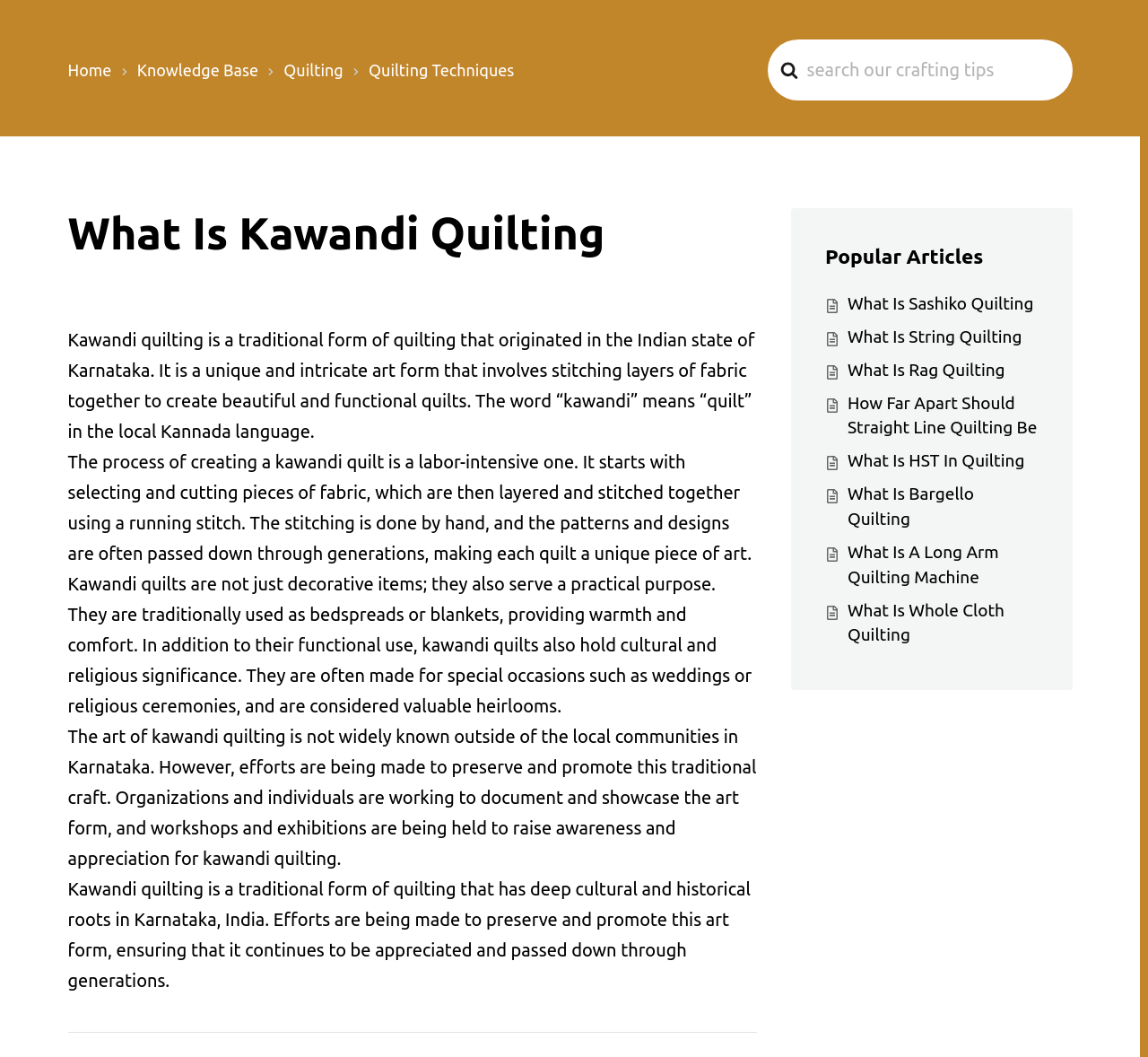Offer a detailed explanation of the webpage layout and contents.

The webpage is about Kawandi quilting, a traditional form of quilting from the Indian state of Karnataka. At the top, there is a search bar with a magnifying glass icon, allowing users to search for crafting tips. Below the search bar, there are four navigation links: Home, Knowledge Base, Quilting, and Quilting Techniques.

The main content of the page is divided into two sections. The first section has a heading "What Is Kawandi Quilting" and consists of four paragraphs of text that describe the history, process, and significance of Kawandi quilting. The text is positioned on the left side of the page, taking up about two-thirds of the page width.

The second section has a heading "Popular Articles" and lists seven links to related articles about different types of quilting, such as Sashiko, String, and Rag quilting. These links are positioned on the right side of the page, below the search bar.

There are no images on the page except for the small magnifying glass icon next to the search bar. The overall layout is clean and easy to navigate, with clear headings and concise text.